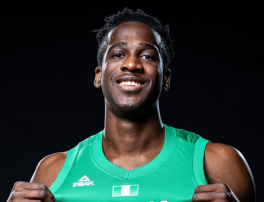What is the name of the Nigerian basketball team?
Using the picture, provide a one-word or short phrase answer.

D'Tigers